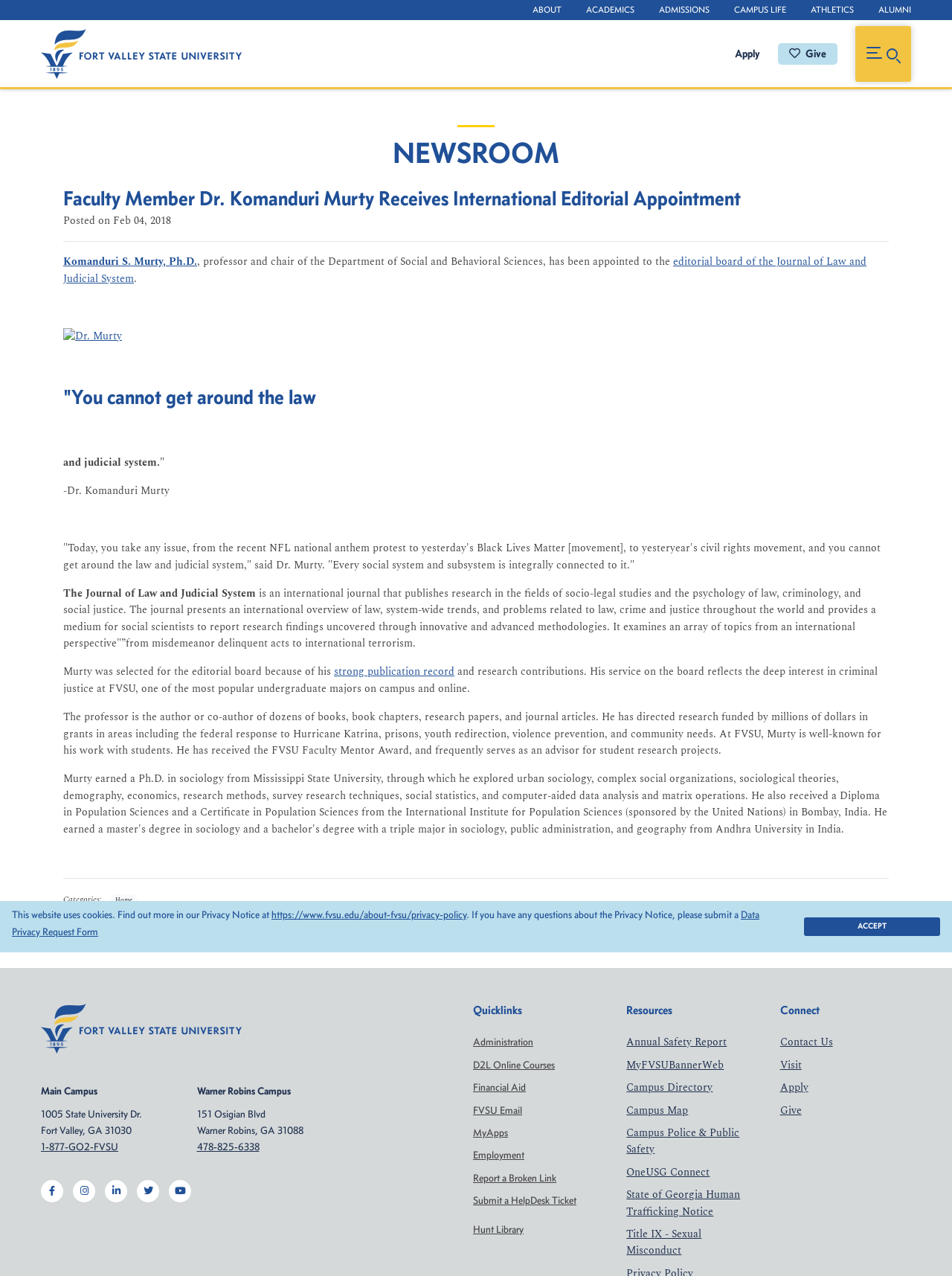Identify the bounding box coordinates of the element to click to follow this instruction: 'Click on the 'About' link'. Ensure the coordinates are four float values between 0 and 1, provided as [left, top, right, bottom].

[0.548, 0.002, 0.602, 0.014]